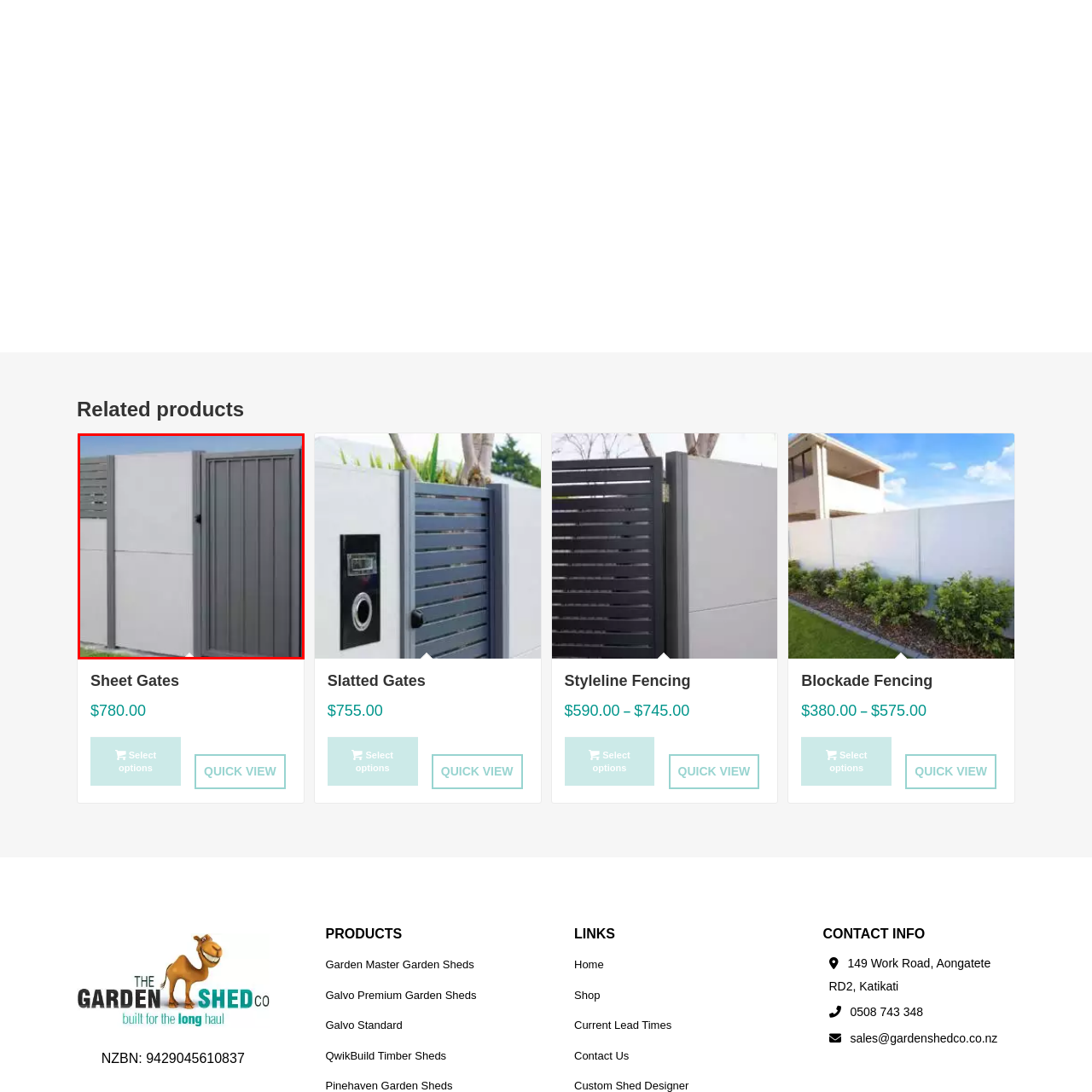What is the color of the gate?
Please analyze the image within the red bounding box and respond with a detailed answer to the question.

The caption describes the gate as having a sleek gray coloration, which complements the contemporary aesthetics of outdoor spaces.